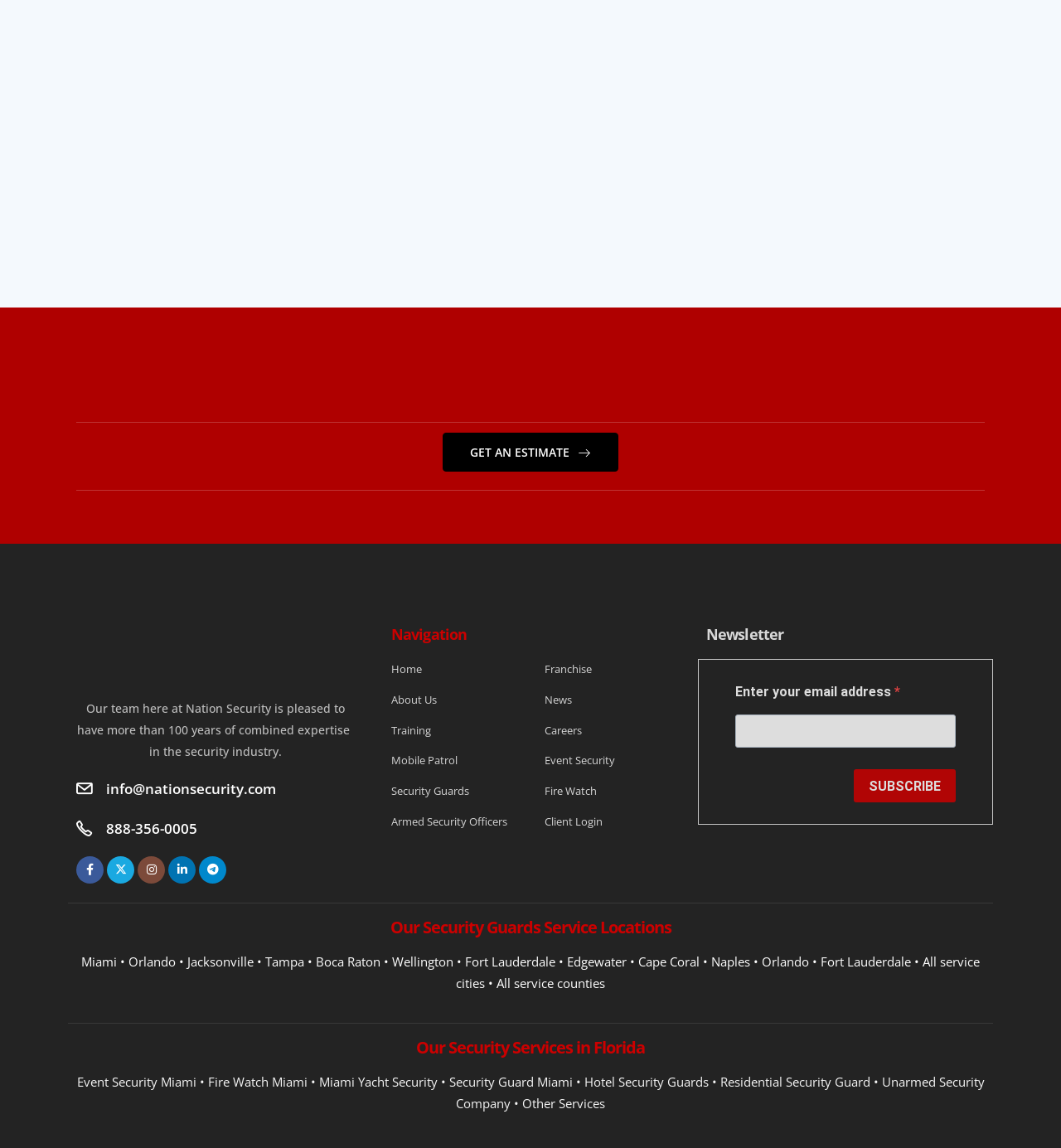Determine the bounding box coordinates of the clickable region to carry out the instruction: "Click the SUBSCRIBE button".

[0.805, 0.67, 0.901, 0.699]